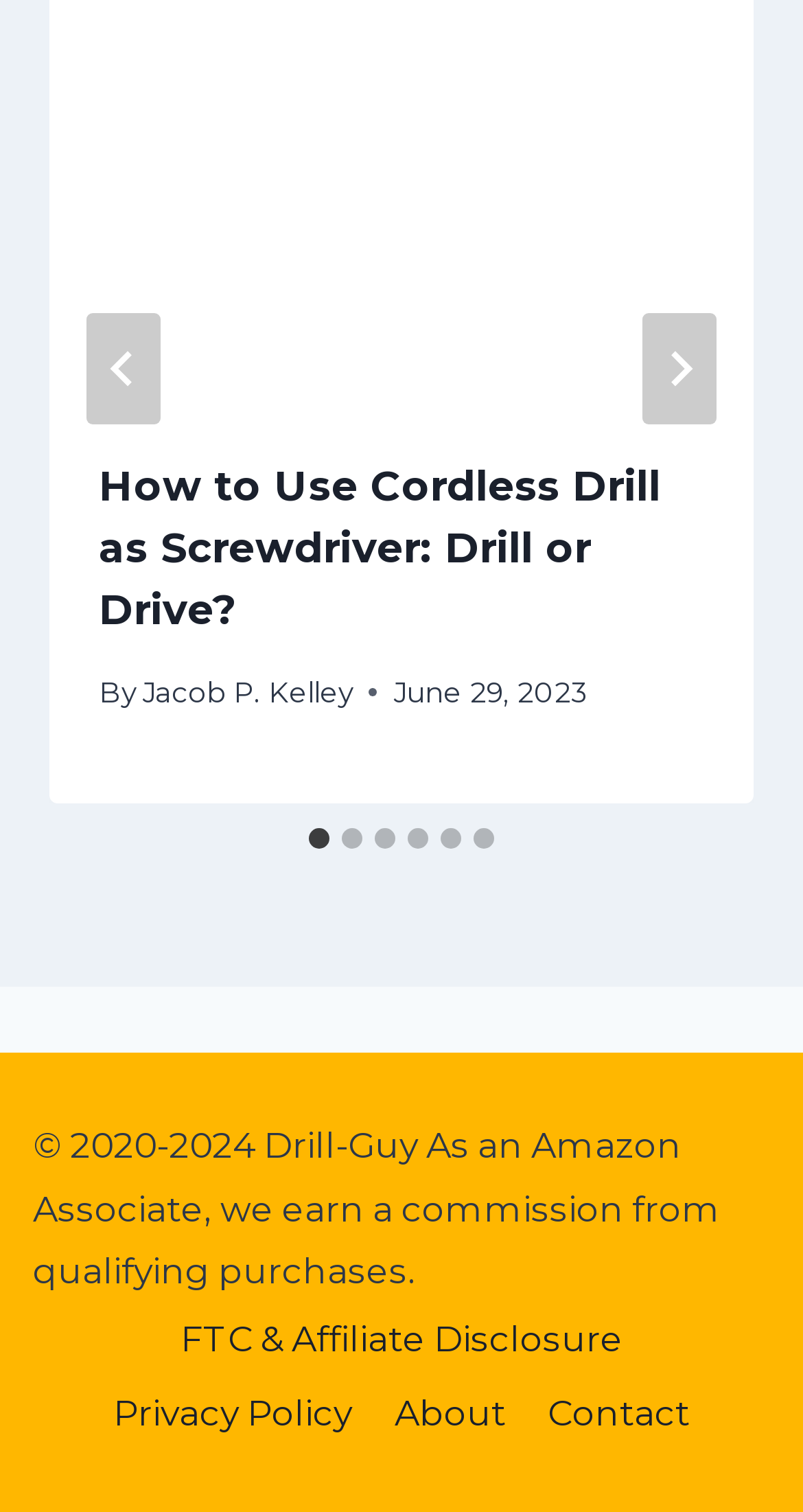Find and specify the bounding box coordinates that correspond to the clickable region for the instruction: "Visit the about page".

[0.465, 0.911, 0.656, 0.959]